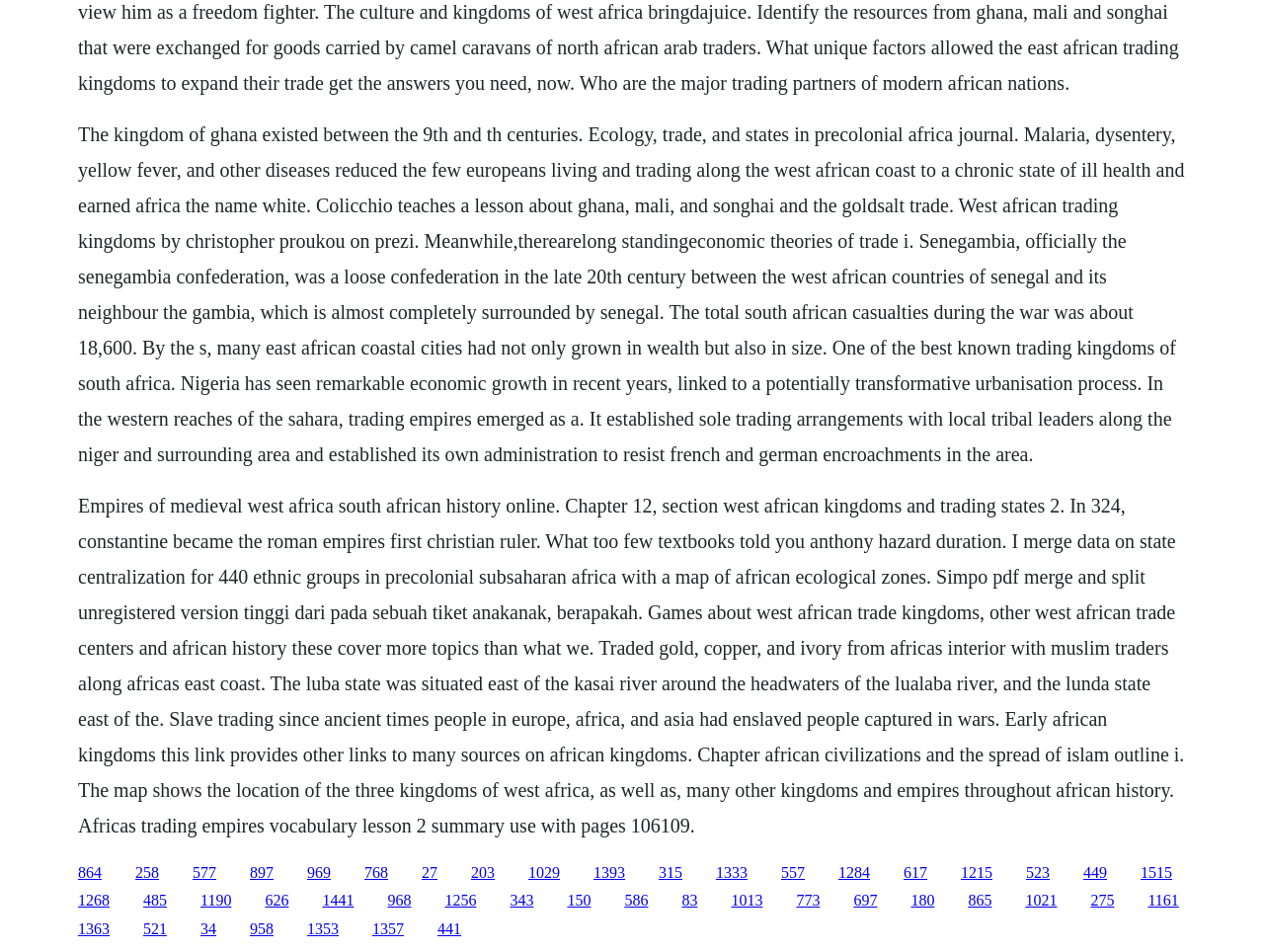Provide a brief response to the question using a single word or phrase: 
What was the name of the confederation between Senegal and The Gambia?

Senegambia